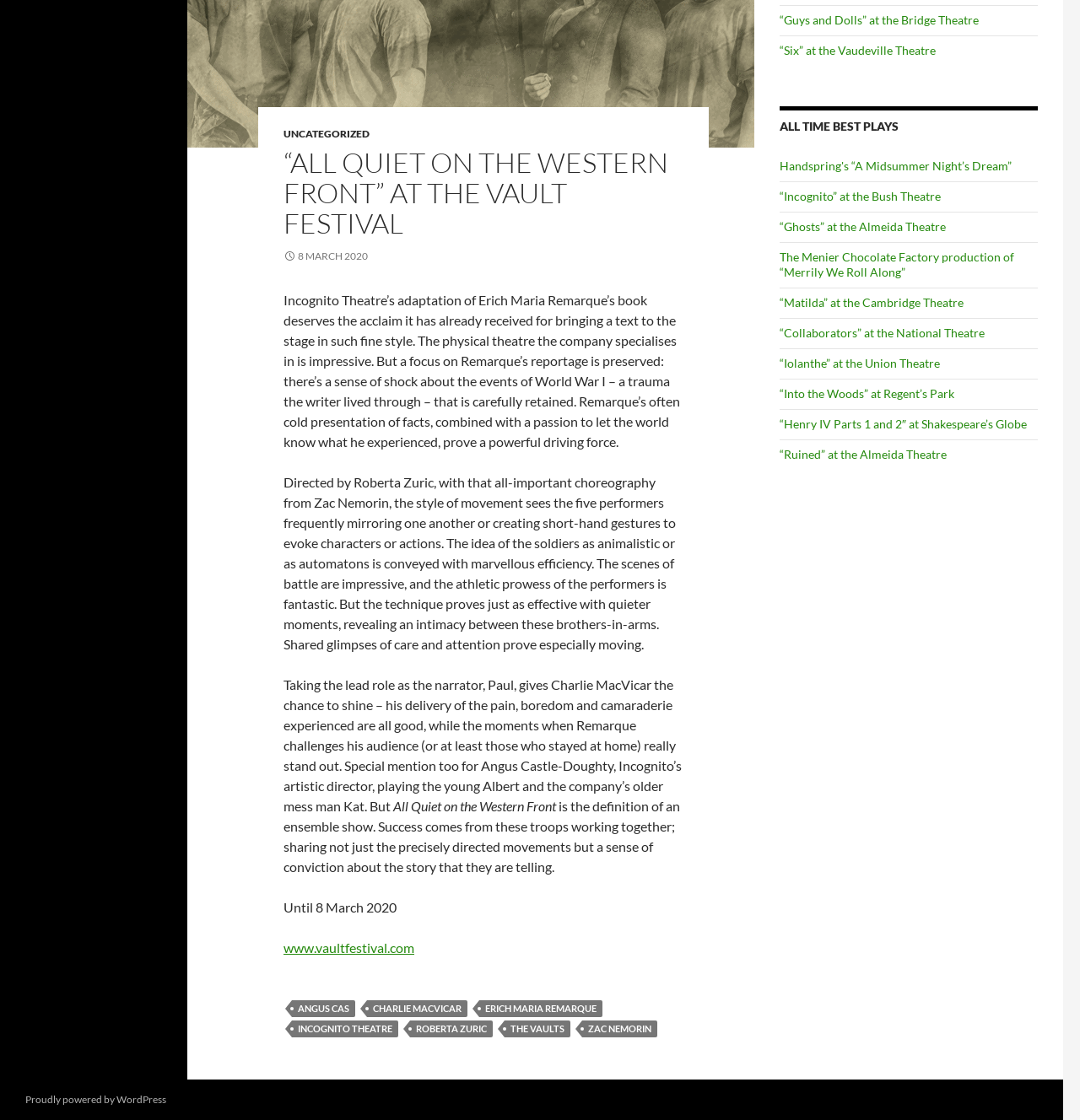Find the bounding box coordinates for the HTML element specified by: "Proudly powered by WordPress".

[0.023, 0.976, 0.154, 0.987]